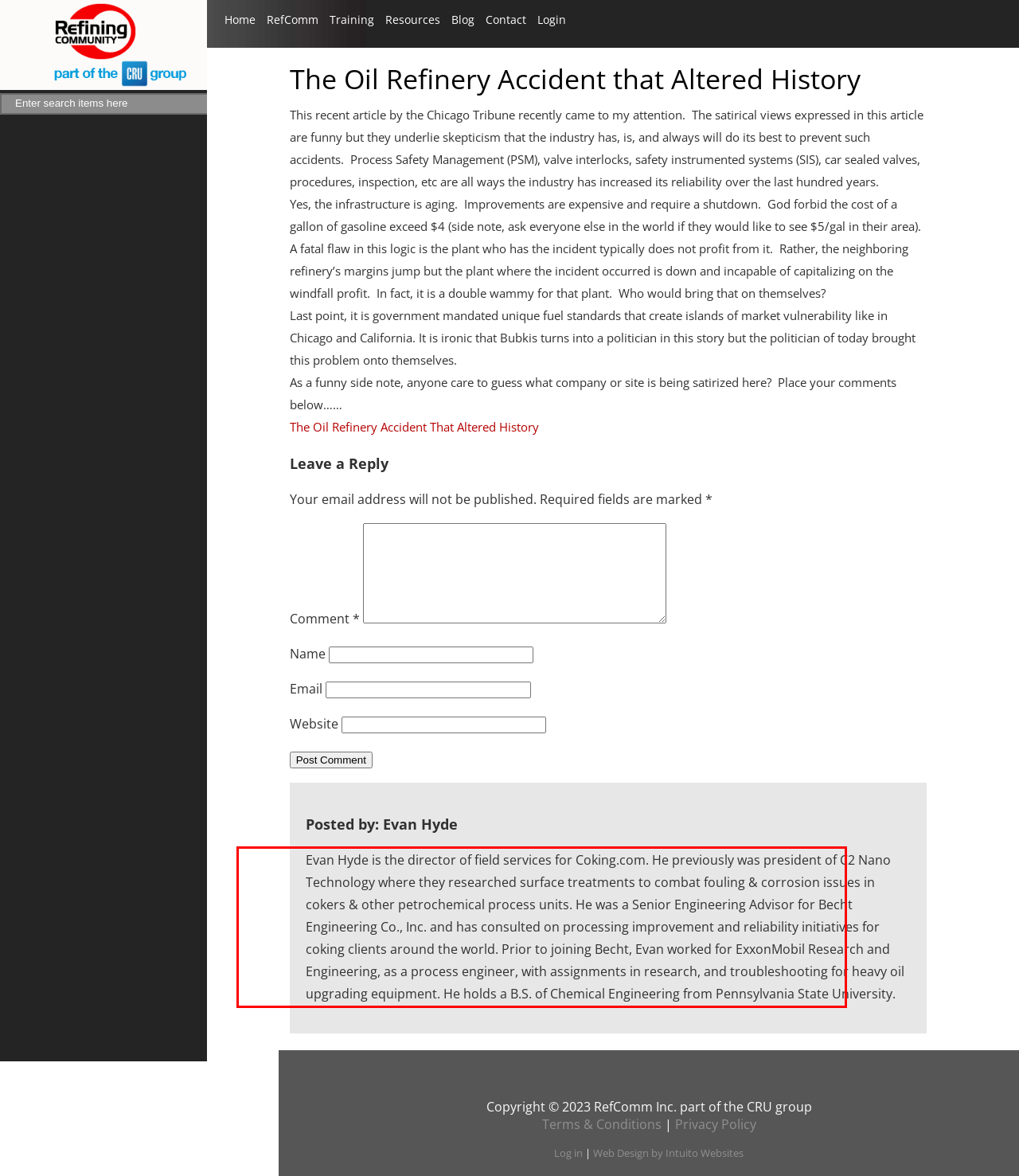Identify and extract the text within the red rectangle in the screenshot of the webpage.

Evan Hyde is the director of field services for Coking.com. He previously was president of C2 Nano Technology where they researched surface treatments to combat fouling & corrosion issues in cokers & other petrochemical process units. He was a Senior Engineering Advisor for Becht Engineering Co., Inc. and has consulted on processing improvement and reliability initiatives for coking clients around the world. Prior to joining Becht, Evan worked for ExxonMobil Research and Engineering, as a process engineer, with assignments in research, and troubleshooting for heavy oil upgrading equipment. He holds a B.S. of Chemical Engineering from Pennsylvania State University.